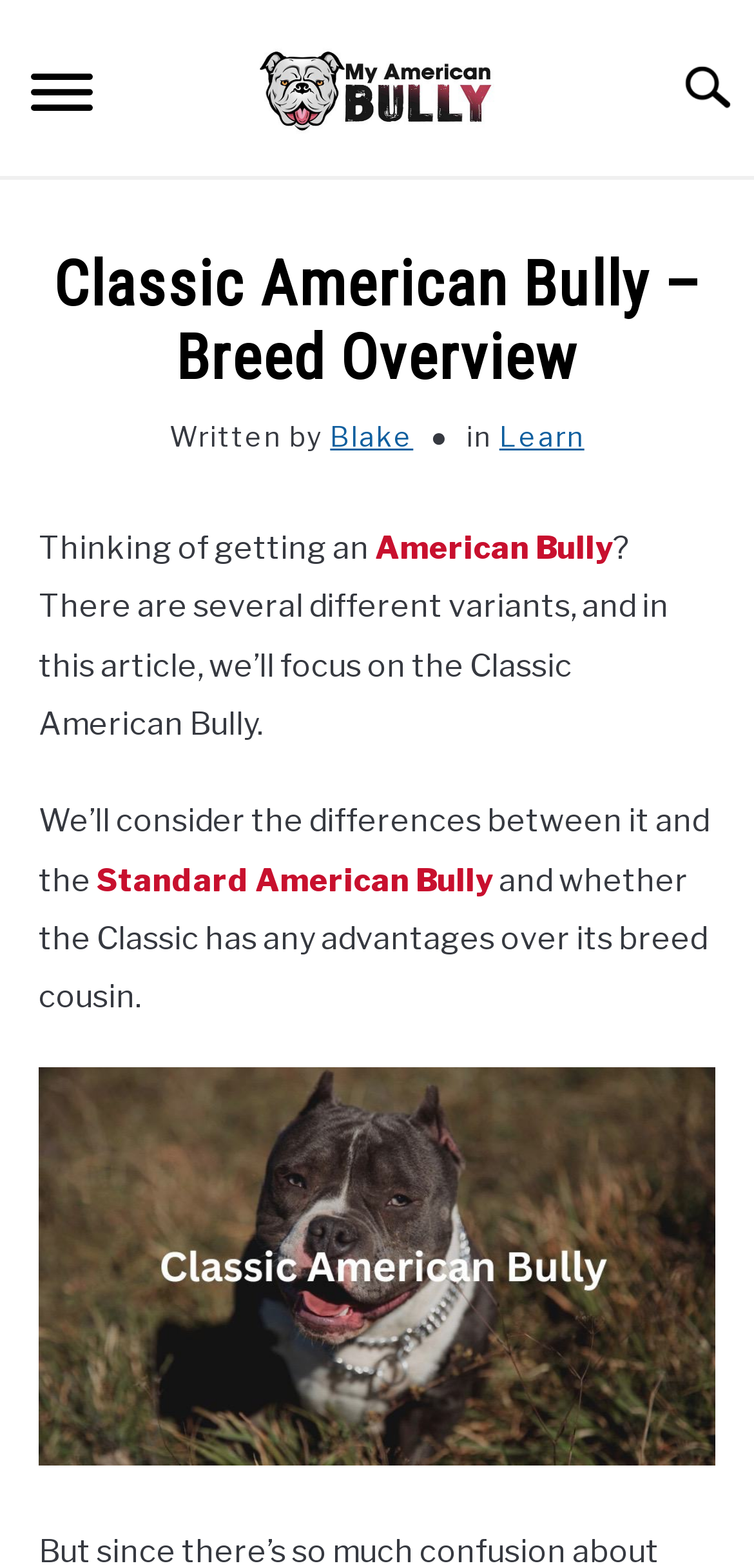Answer succinctly with a single word or phrase:
What is the name of the website?

My American Bully